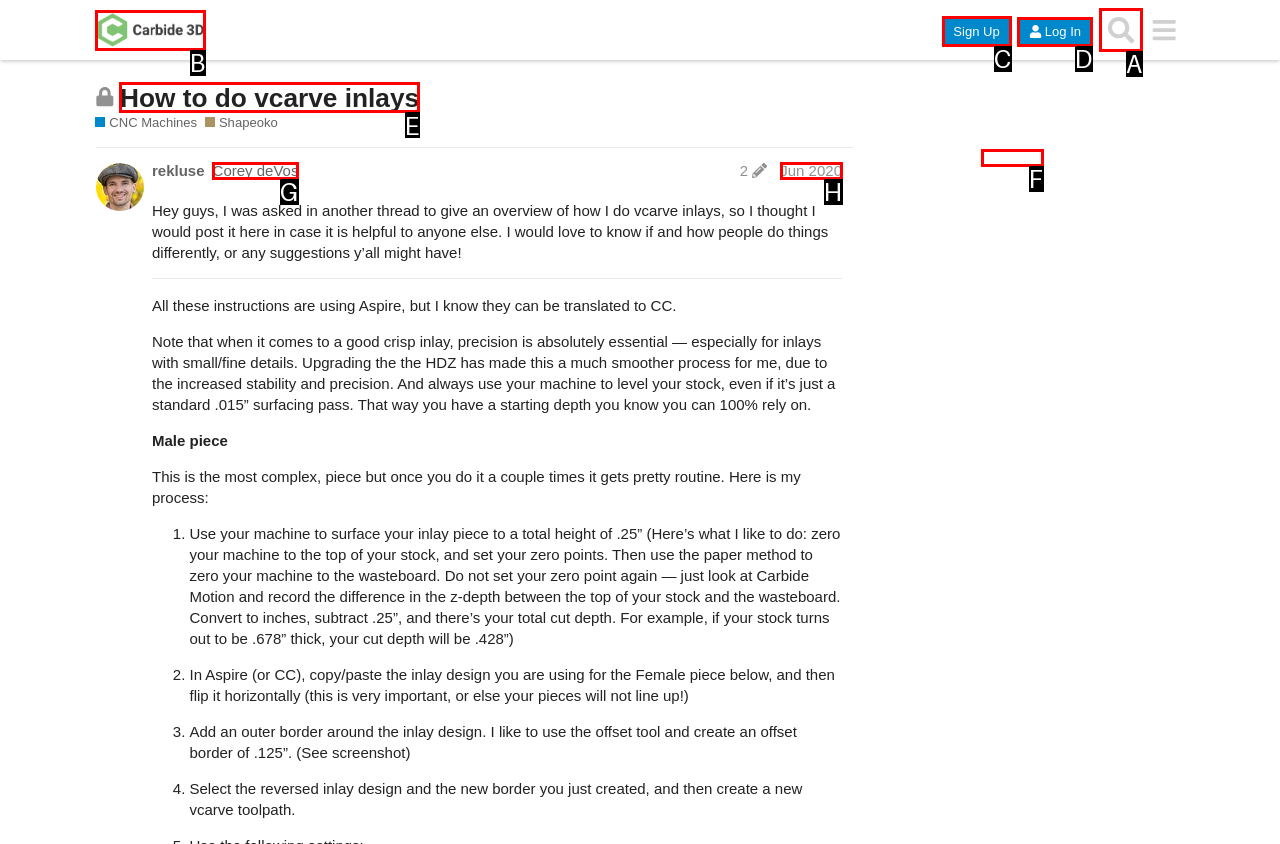Point out the HTML element I should click to achieve the following task: Contact Us Provide the letter of the selected option from the choices.

None